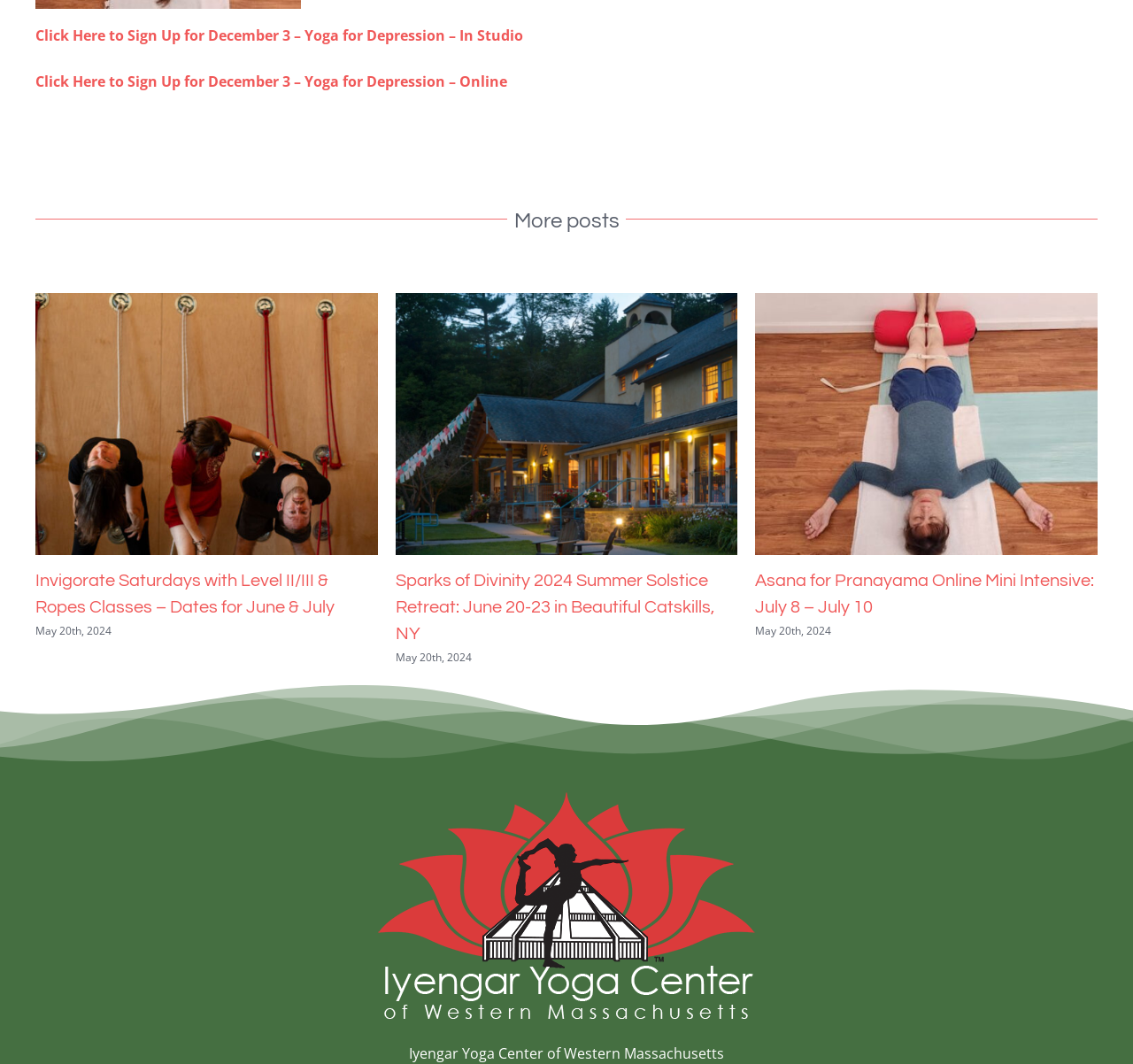Please locate the bounding box coordinates of the element that should be clicked to complete the given instruction: "Sign up for Yoga for Depression – In Studio".

[0.031, 0.024, 0.462, 0.043]